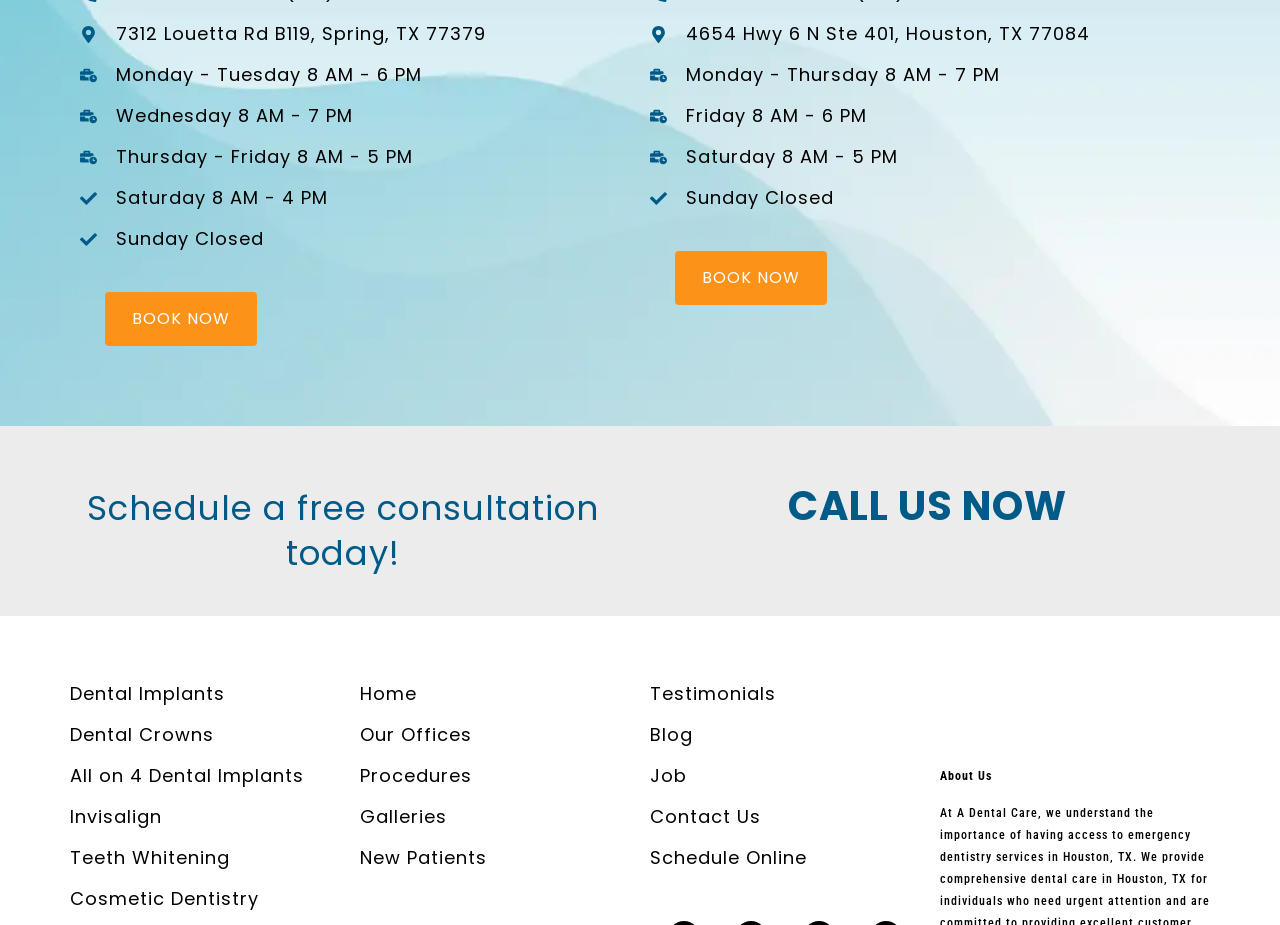What are the hours of operation on Wednesday for the first office?
Refer to the screenshot and answer in one word or phrase.

8 AM - 7 PM